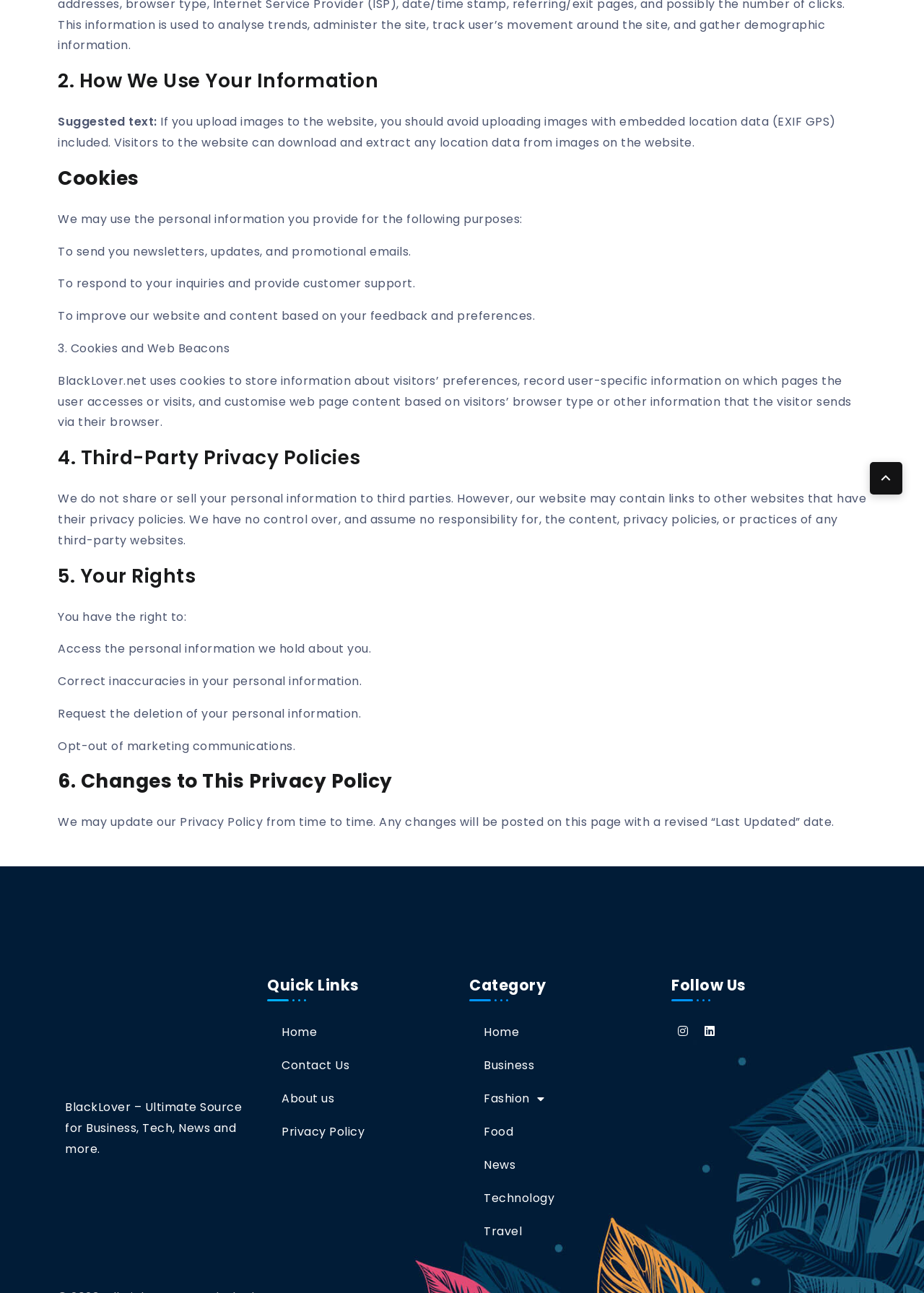Determine the bounding box for the UI element that matches this description: "Technology".

[0.508, 0.914, 0.711, 0.94]